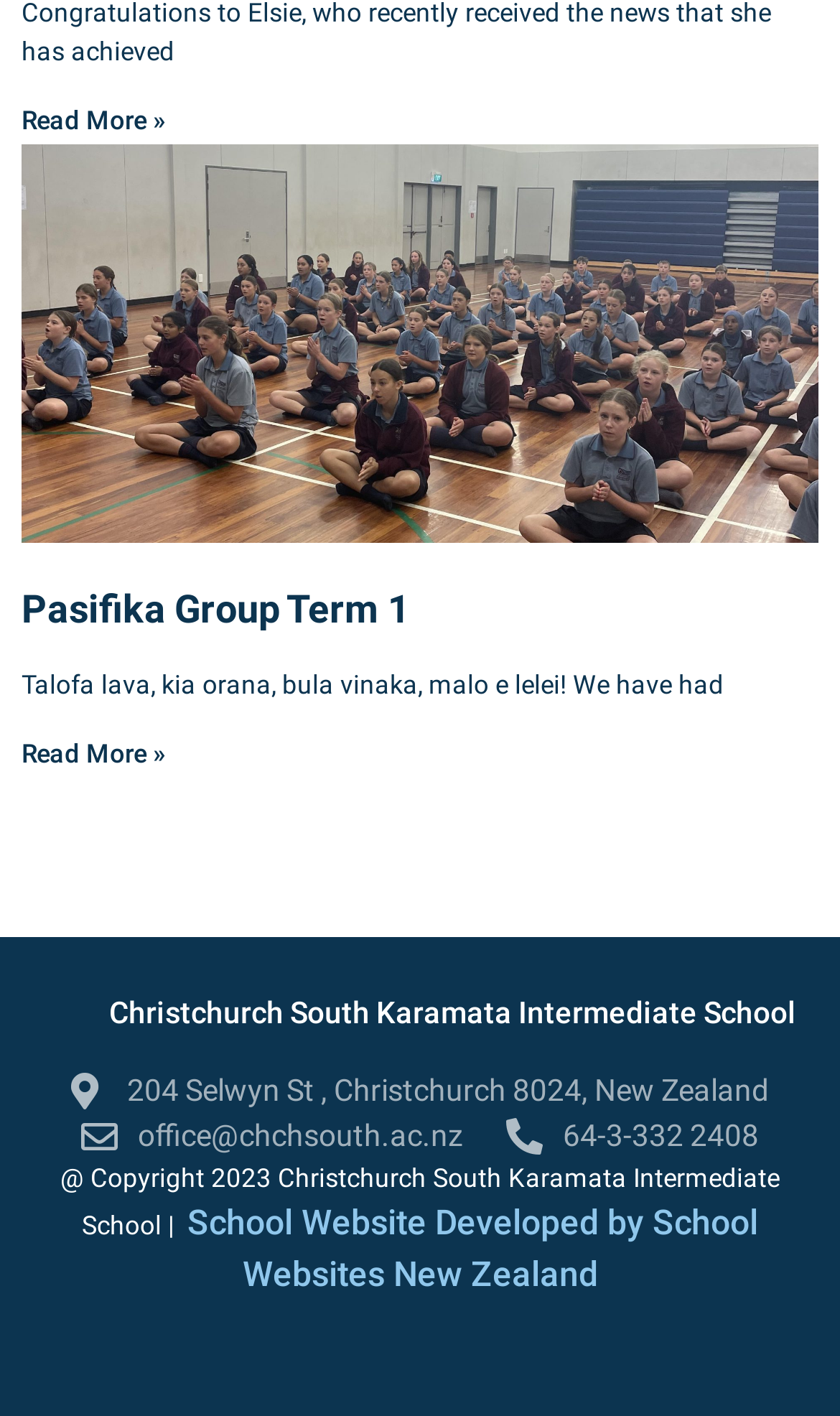What is the year of copyright?
Answer the question with detailed information derived from the image.

I found the answer by looking at the static text element with the bounding box coordinates [0.072, 0.821, 0.928, 0.876], which contains the copyright information, including the year 2023.